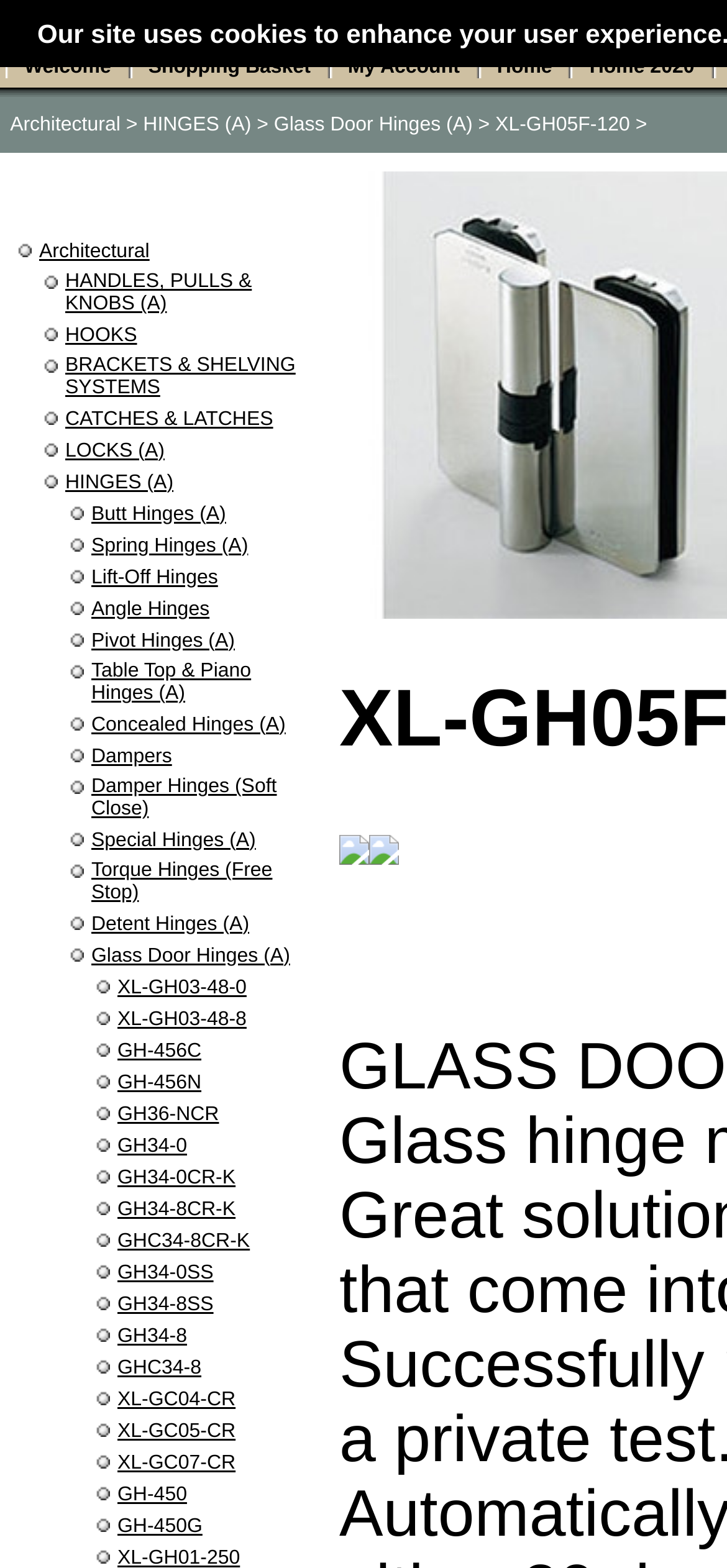Please answer the following question using a single word or phrase: 
What type of hinges are featured on this page?

Glass Door Hinges